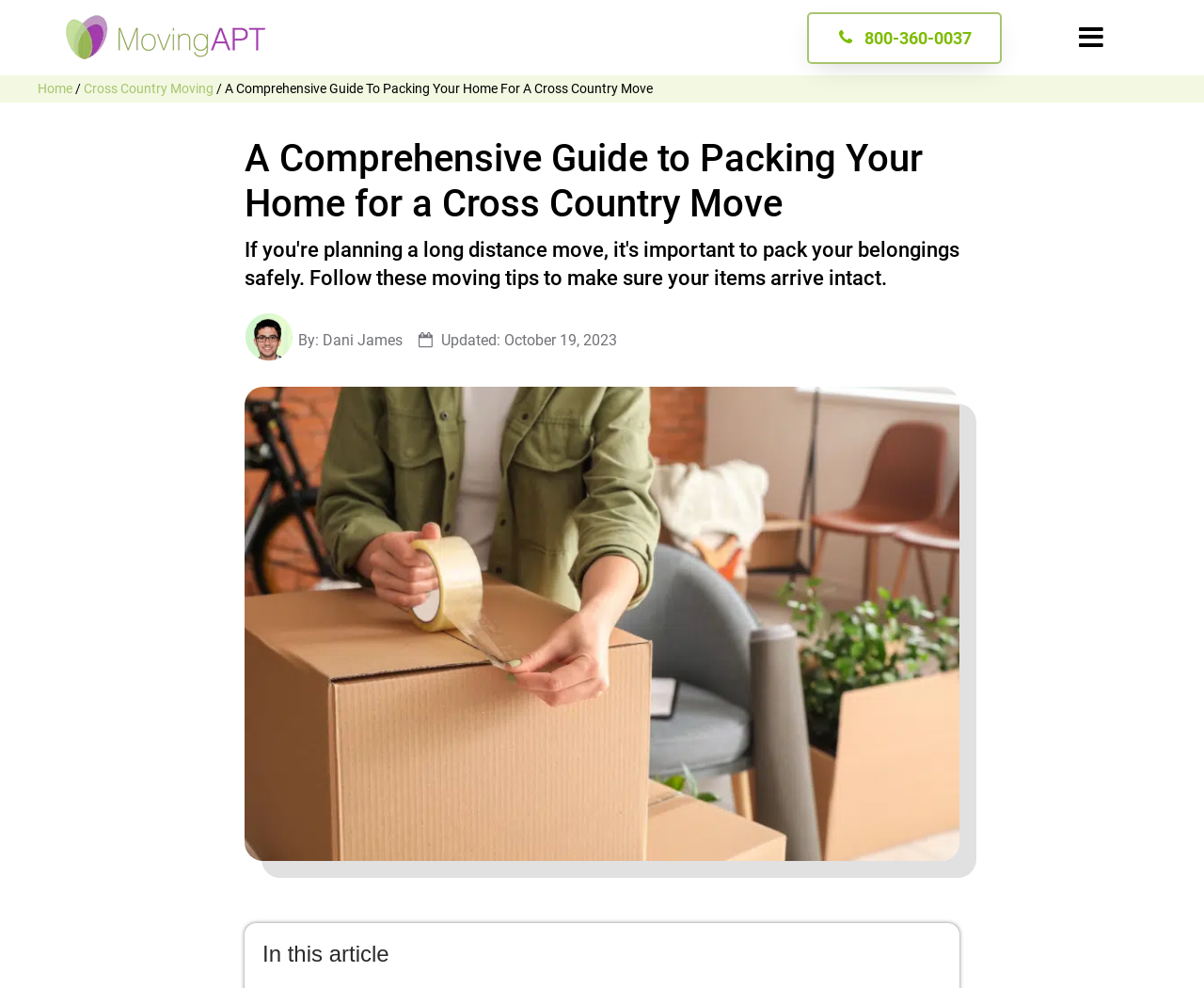Offer a thorough description of the webpage.

The webpage is a comprehensive guide to packing for a cross-country move. At the top left corner, there is a logo of "Moving APT" accompanied by a link. On the top right corner, there is a phone number "800-360-0037" and a button. Below the logo, there is a navigation menu with links to "Home" and "Cross Country Moving", separated by a slash.

The main content of the webpage starts with a heading that reads "A Comprehensive Guide to Packing Your Home for a Cross Country Move", which is centered at the top of the page. Below the heading, there is a byline that reads "Dani James By: Dani James" accompanied by a small image of Dani James. Next to the byline, there is a text that indicates the article was updated on October 19, 2023.

The main article is accompanied by a large image that takes up most of the page, titled "Packing Your Home". At the bottom of the page, there is a heading that reads "In this article", which likely introduces the content of the article.